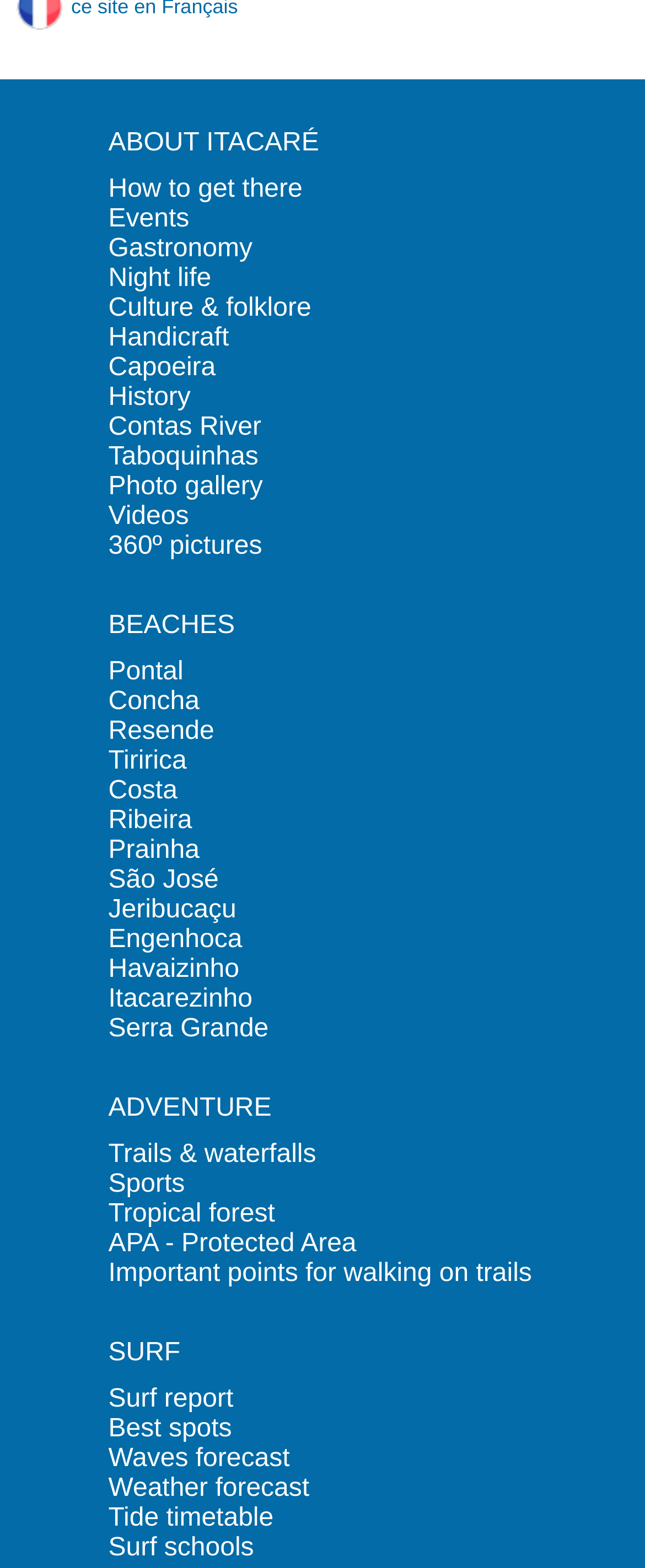What is the first link under the 'ADVENTURE' category?
Answer briefly with a single word or phrase based on the image.

Trails & waterfalls